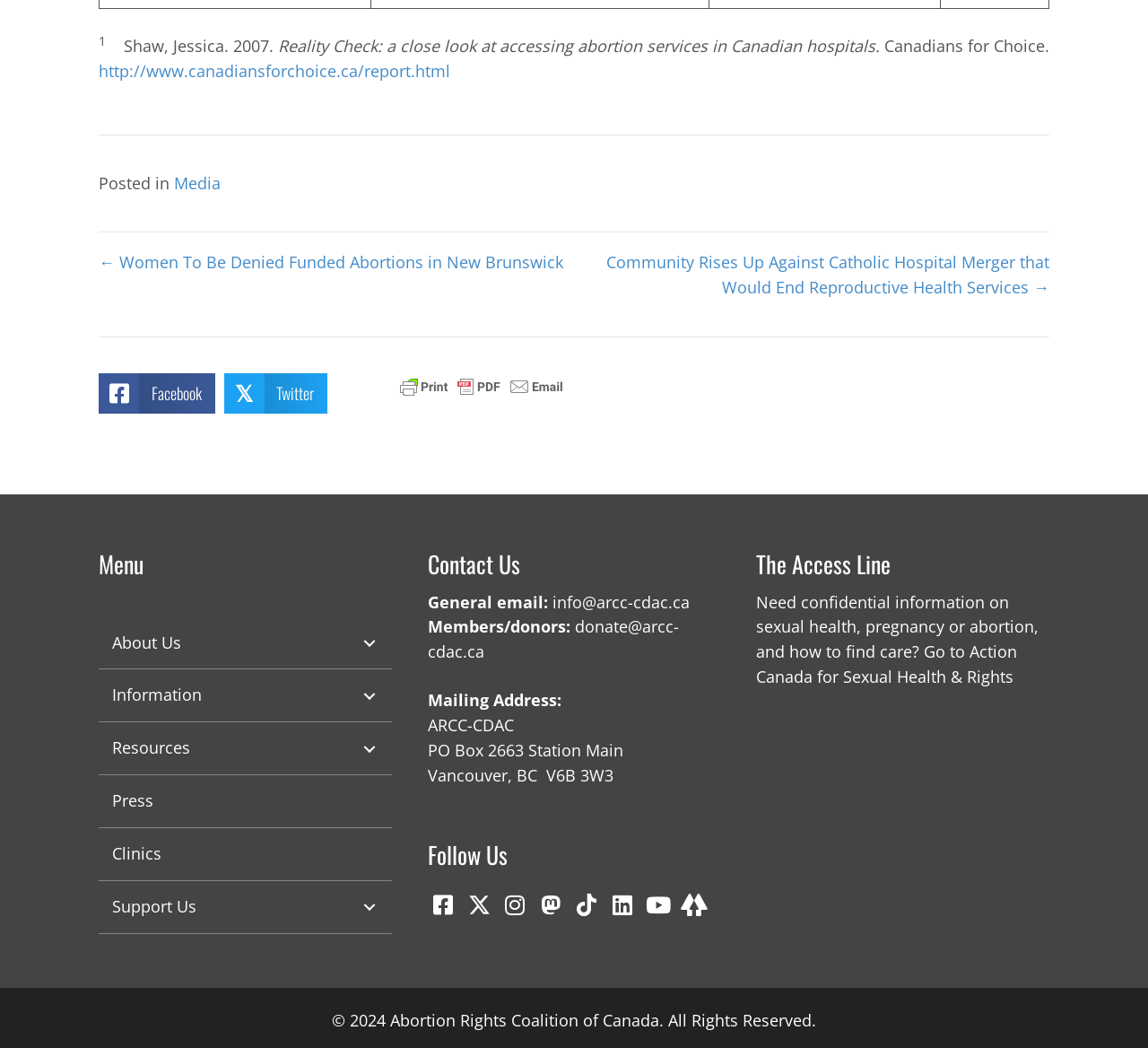What social media platforms can I follow the organization on?
Using the image as a reference, answer with just one word or a short phrase.

Facebook, Twitter, Instagram, Mastodon, TikTok, LinkedIn, YouTube, Linktree